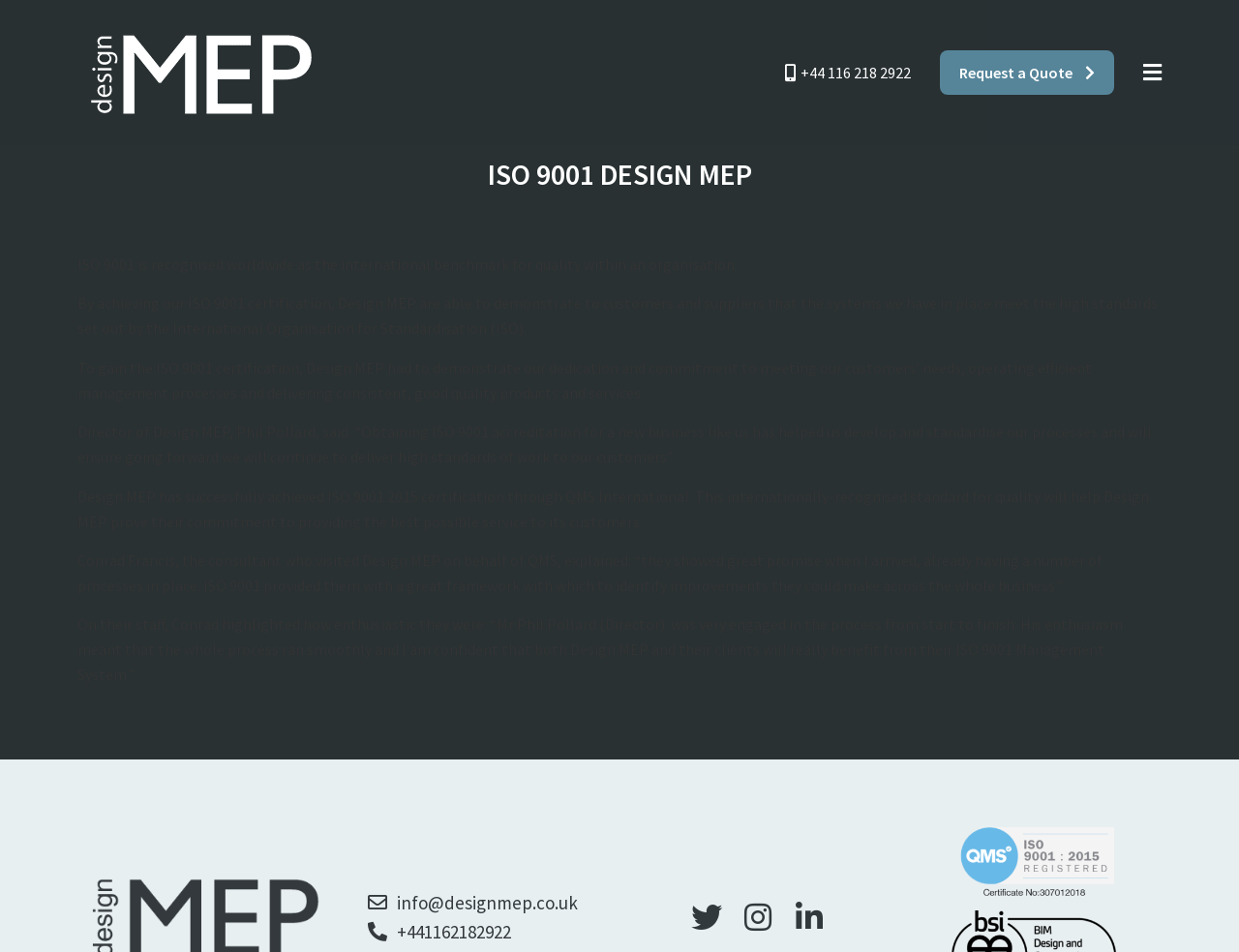Identify the bounding box coordinates of the clickable region necessary to fulfill the following instruction: "Click the 'Request a Quote' link". The bounding box coordinates should be four float numbers between 0 and 1, i.e., [left, top, right, bottom].

[0.759, 0.053, 0.899, 0.1]